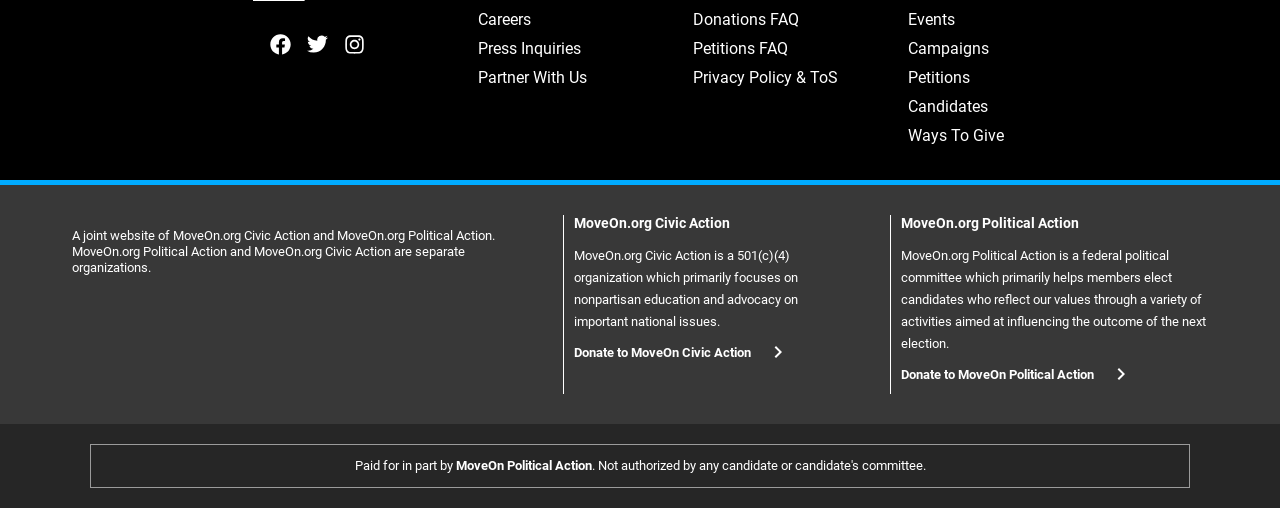Locate the bounding box coordinates of the element that should be clicked to execute the following instruction: "Click the Partner With Us link".

[0.373, 0.135, 0.458, 0.172]